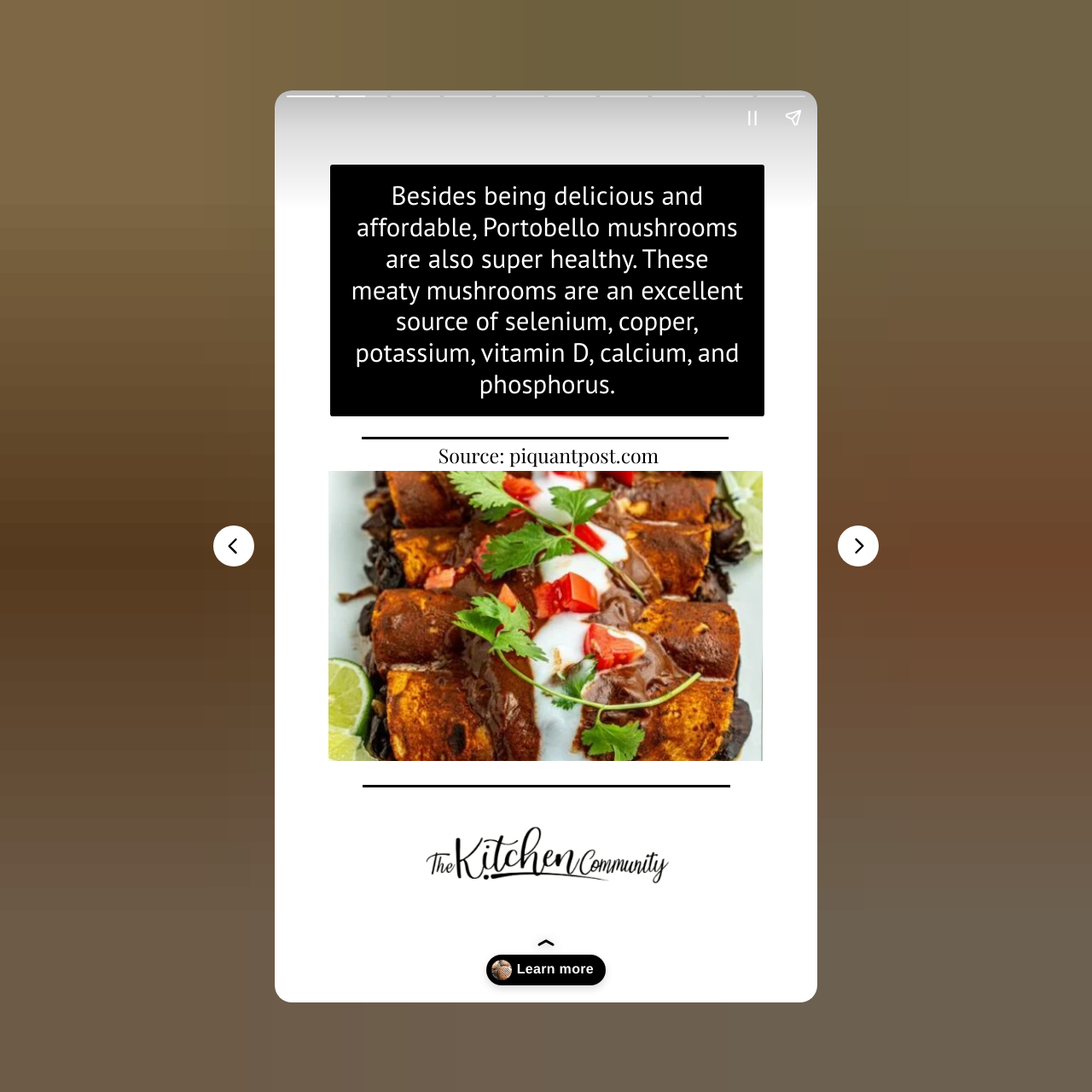Respond concisely with one word or phrase to the following query:
How many recipes are listed on this webpage?

12